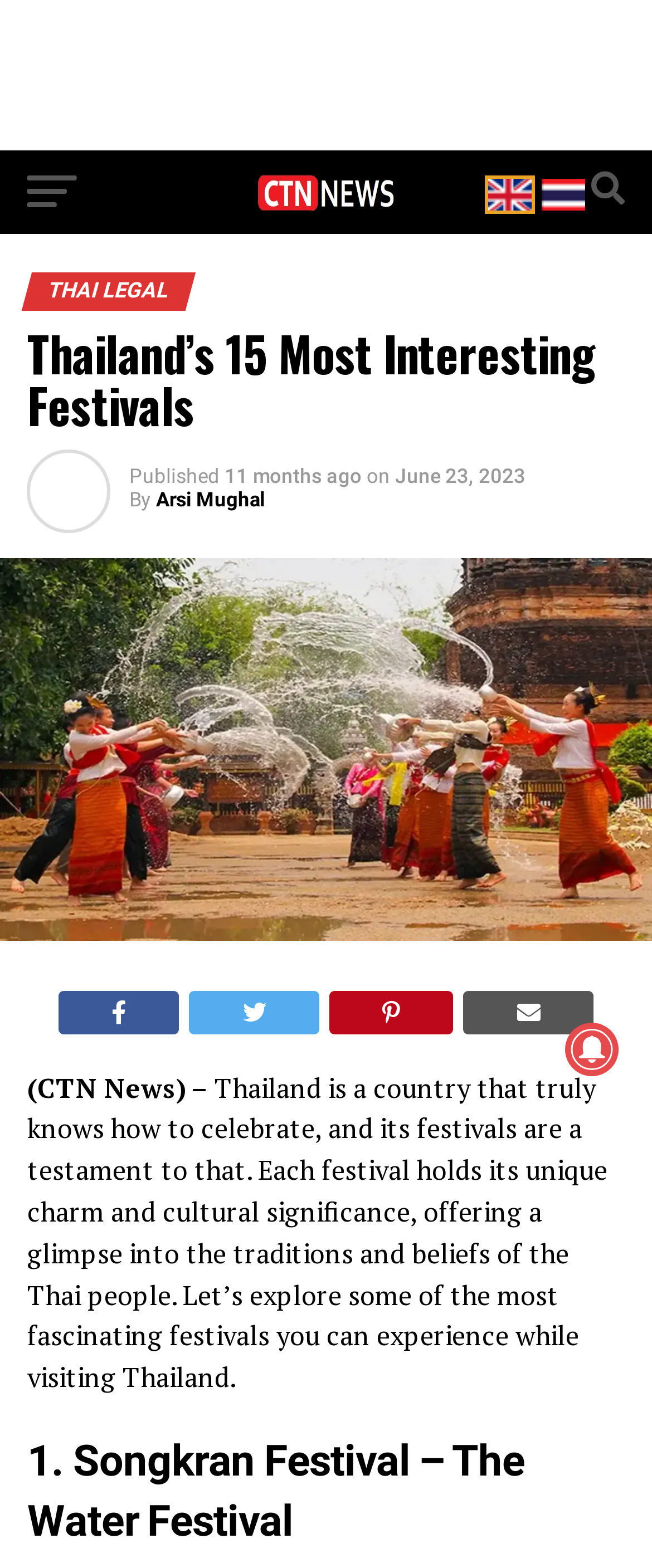What is the name of the author of the article?
Using the image as a reference, answer with just one word or a short phrase.

Arsi Mughal